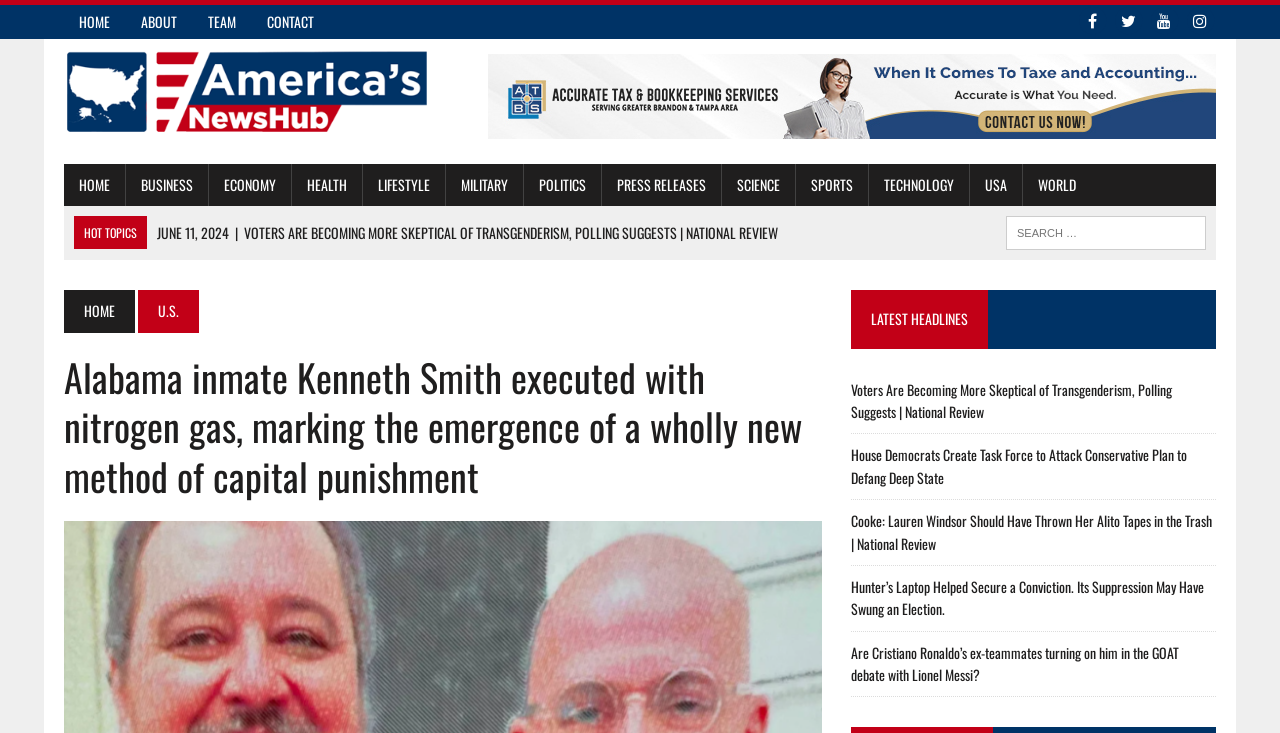Find the bounding box coordinates of the element I should click to carry out the following instruction: "Click on the HOME link".

[0.05, 0.007, 0.098, 0.053]